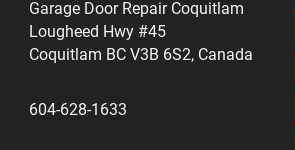What is the purpose of the background in the image?
Based on the image, please offer an in-depth response to the question.

The background of the image is simple and uncluttered, which serves to draw attention to the essential information such as the address and contact number. This design choice helps customers to quickly and easily find the information they need.